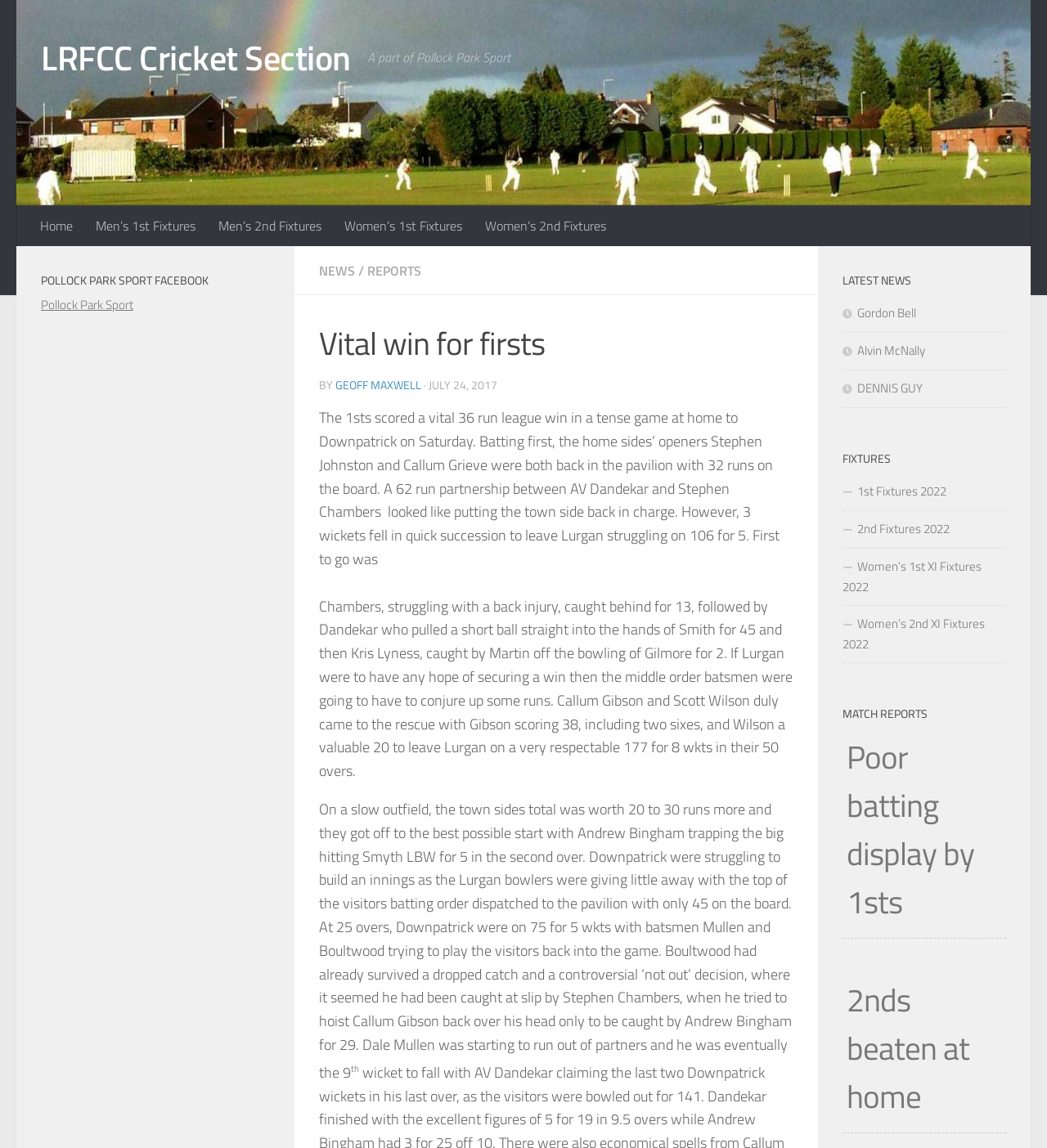Can you provide the bounding box coordinates for the element that should be clicked to implement the instruction: "Read the news 'Vital win for firsts'"?

[0.305, 0.279, 0.758, 0.32]